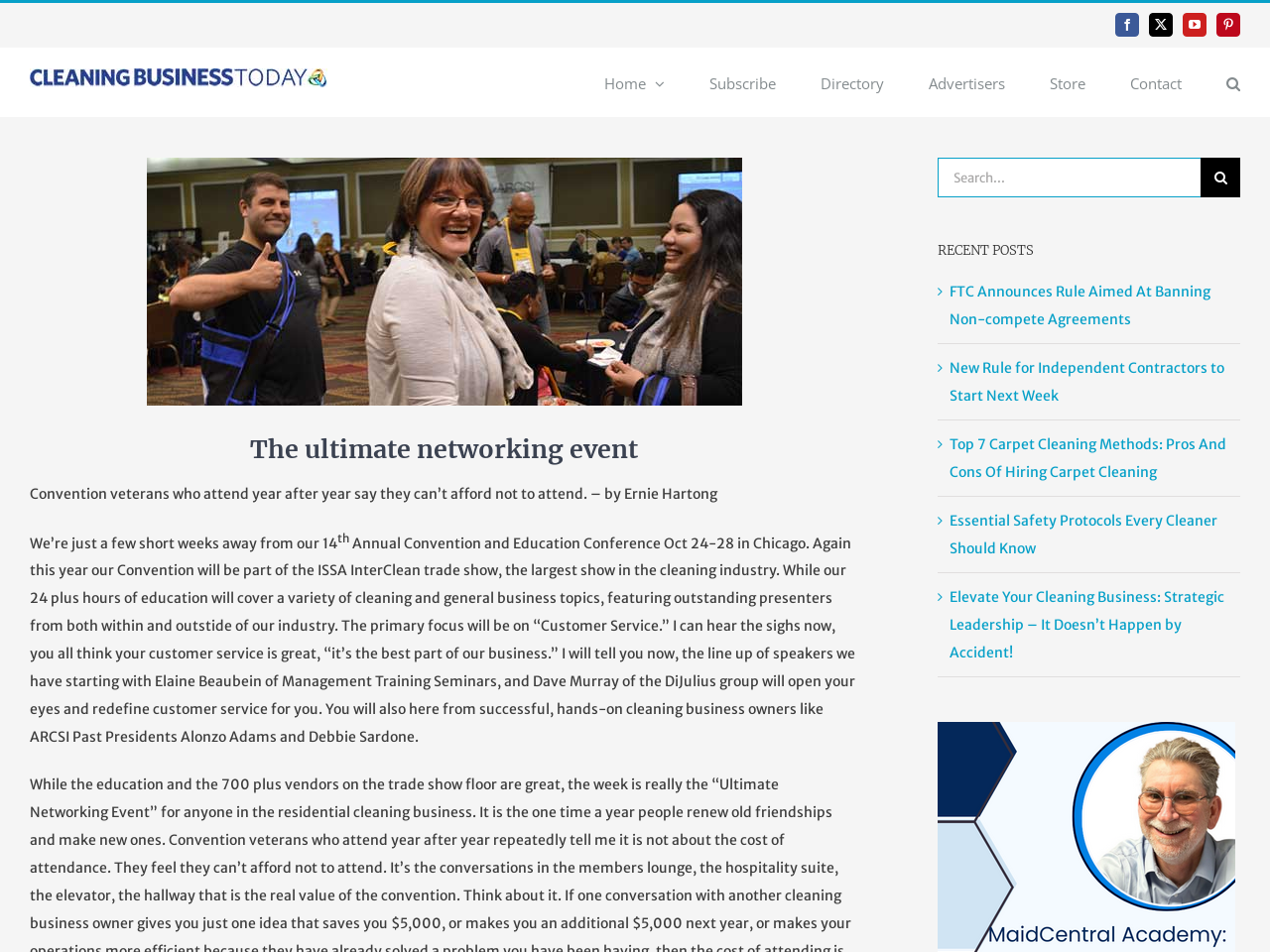Please give a succinct answer using a single word or phrase:
What is the topic of the upcoming convention?

Customer Service